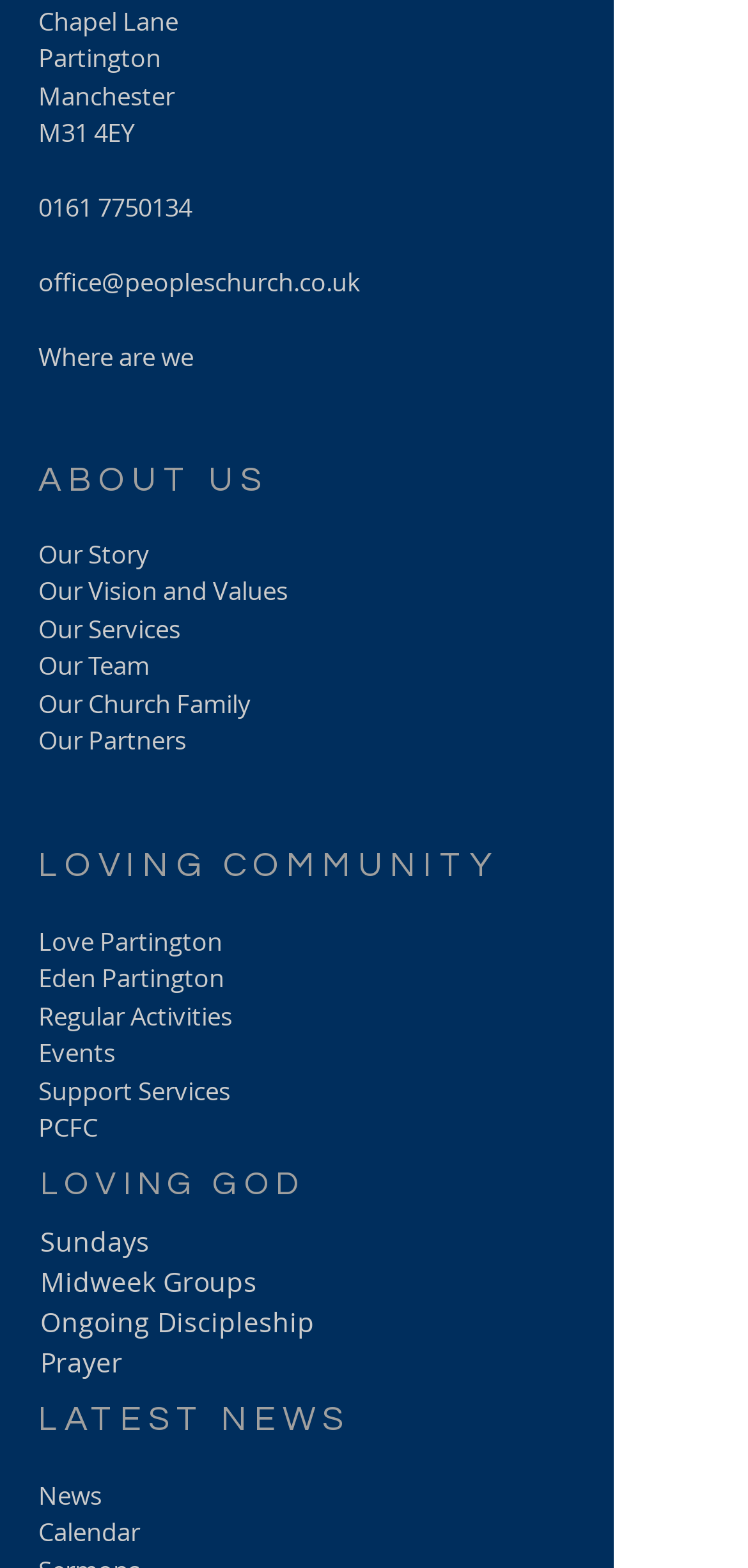What is the phone number of the church office?
Please use the image to deliver a detailed and complete answer.

The phone number of the church office can be found on the webpage, listed as '0161 7750134'.